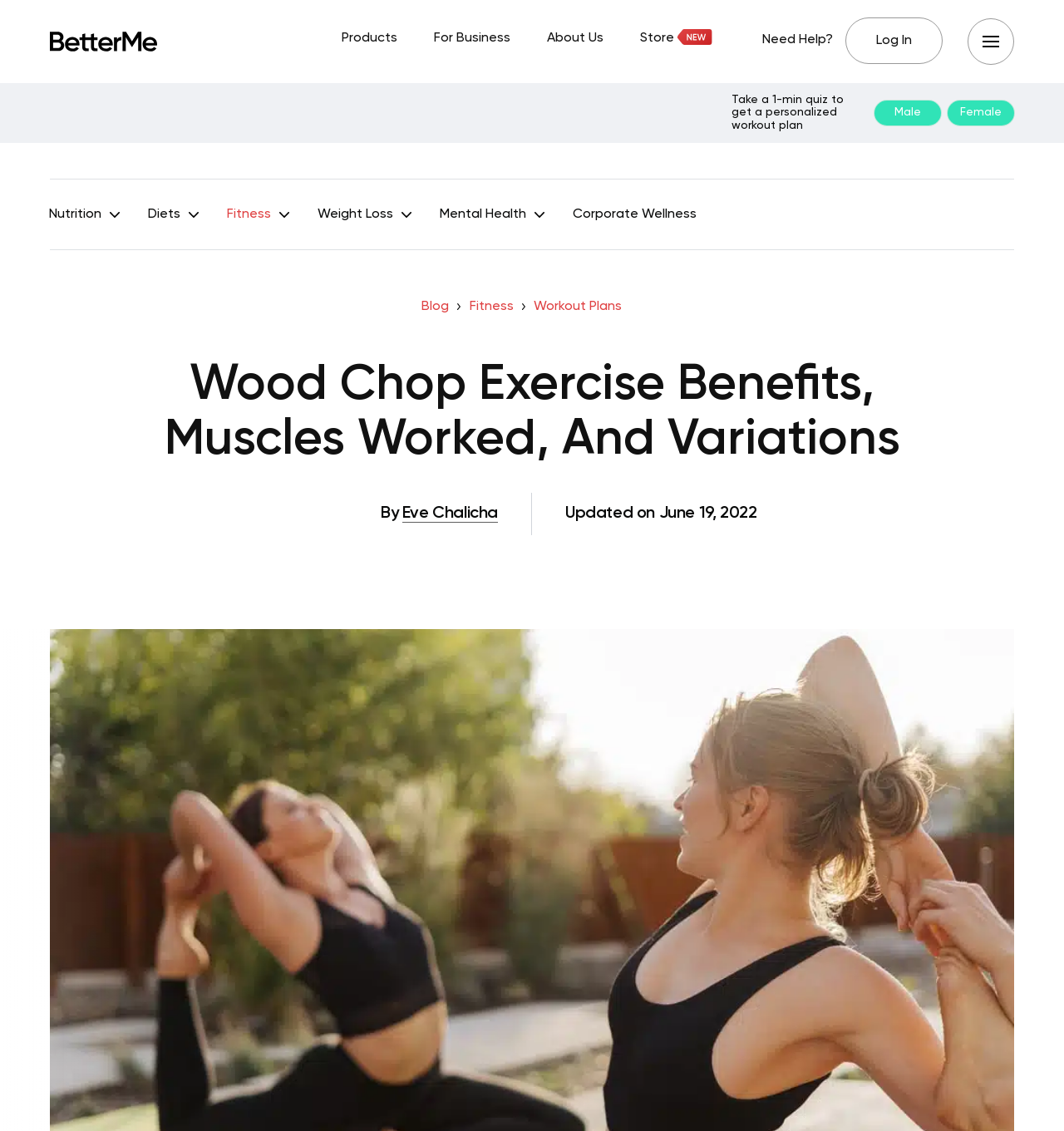Answer the following in one word or a short phrase: 
How many links are in the top navigation bar?

5